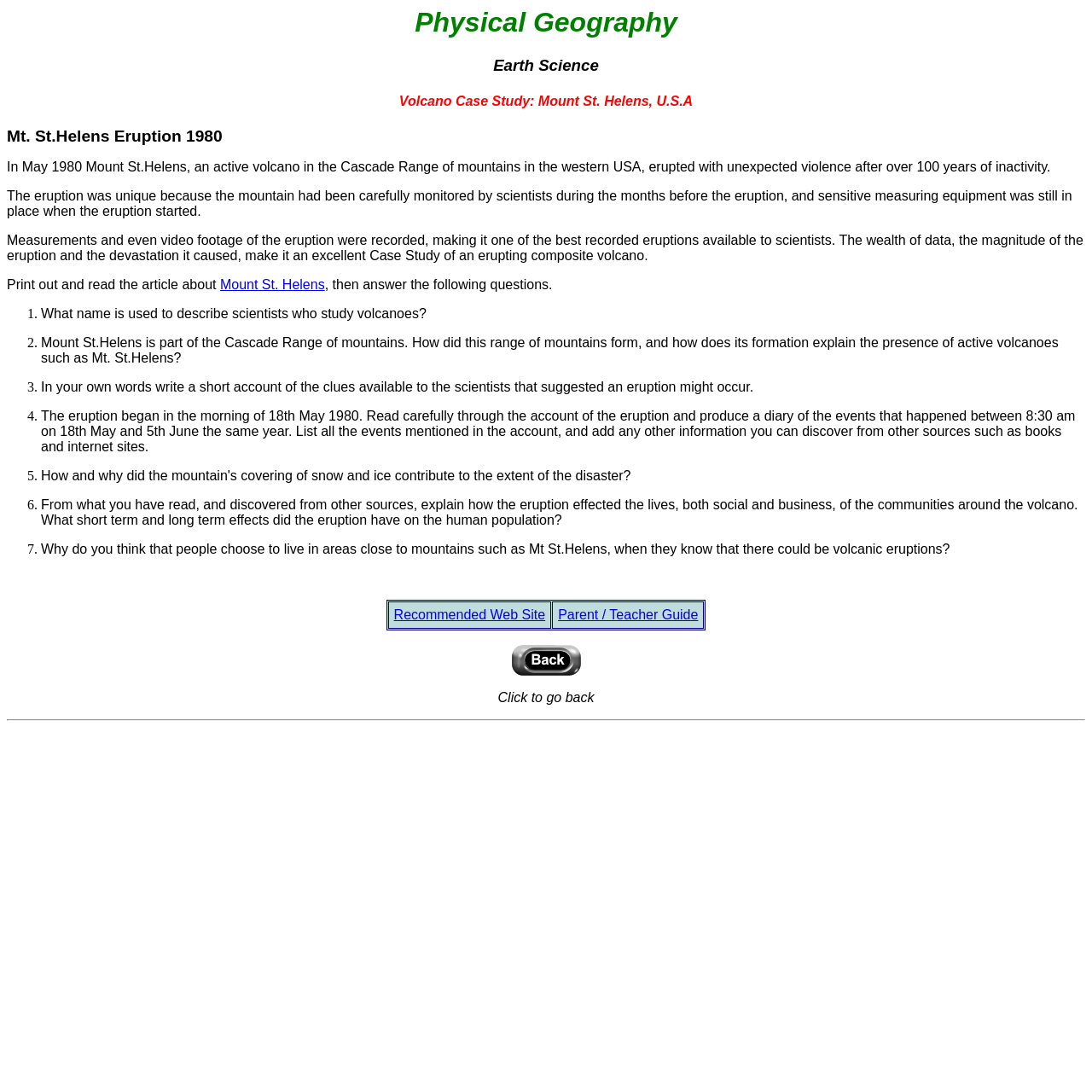How many questions are asked about the eruption of Mount St. Helens?
Analyze the image and deliver a detailed answer to the question.

The webpage provides 7 questions related to the eruption of Mount St. Helens, which are listed as '1.', '2.', '3.', '4.', '5.', '6.', and '7.'. These questions are about the eruption, its effects, and the scientists' observations.